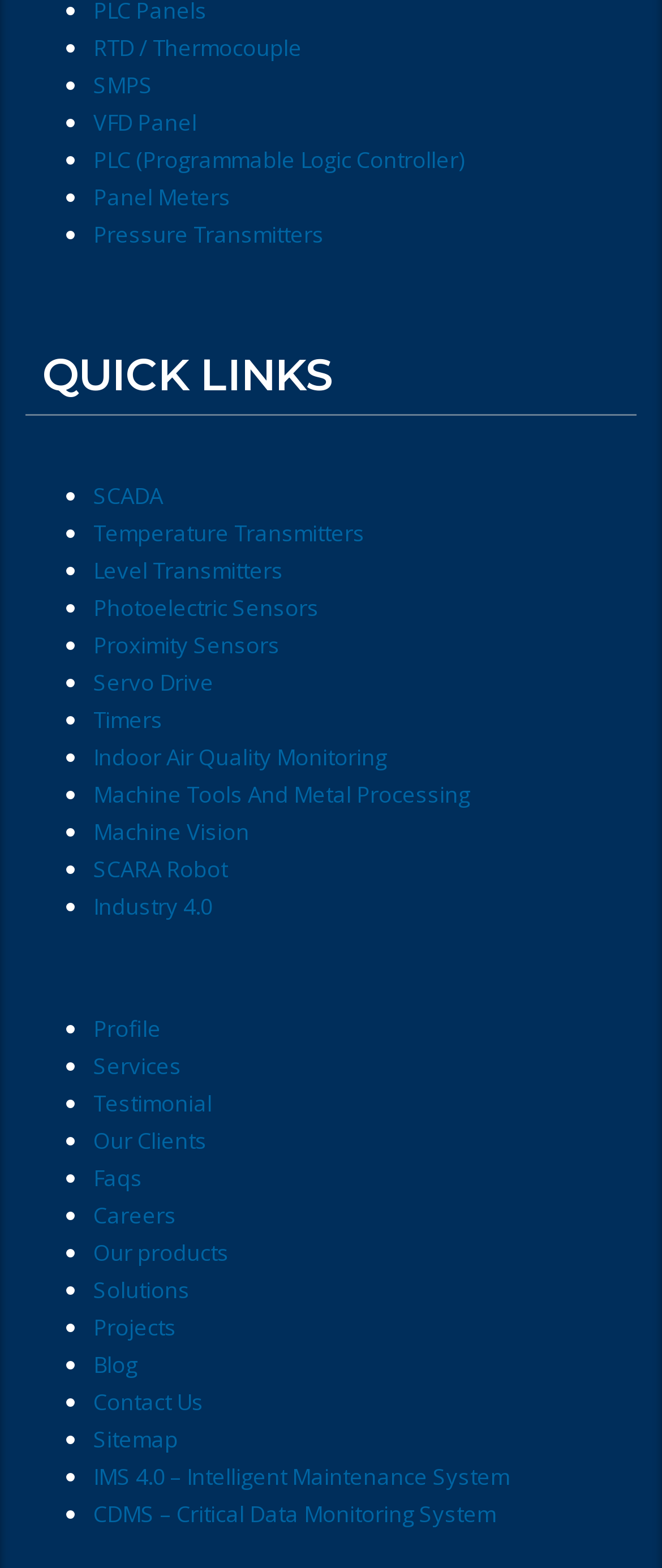Provide the bounding box coordinates for the specified HTML element described in this description: "PLC (Programmable Logic Controller)". The coordinates should be four float numbers ranging from 0 to 1, in the format [left, top, right, bottom].

[0.141, 0.092, 0.7, 0.112]